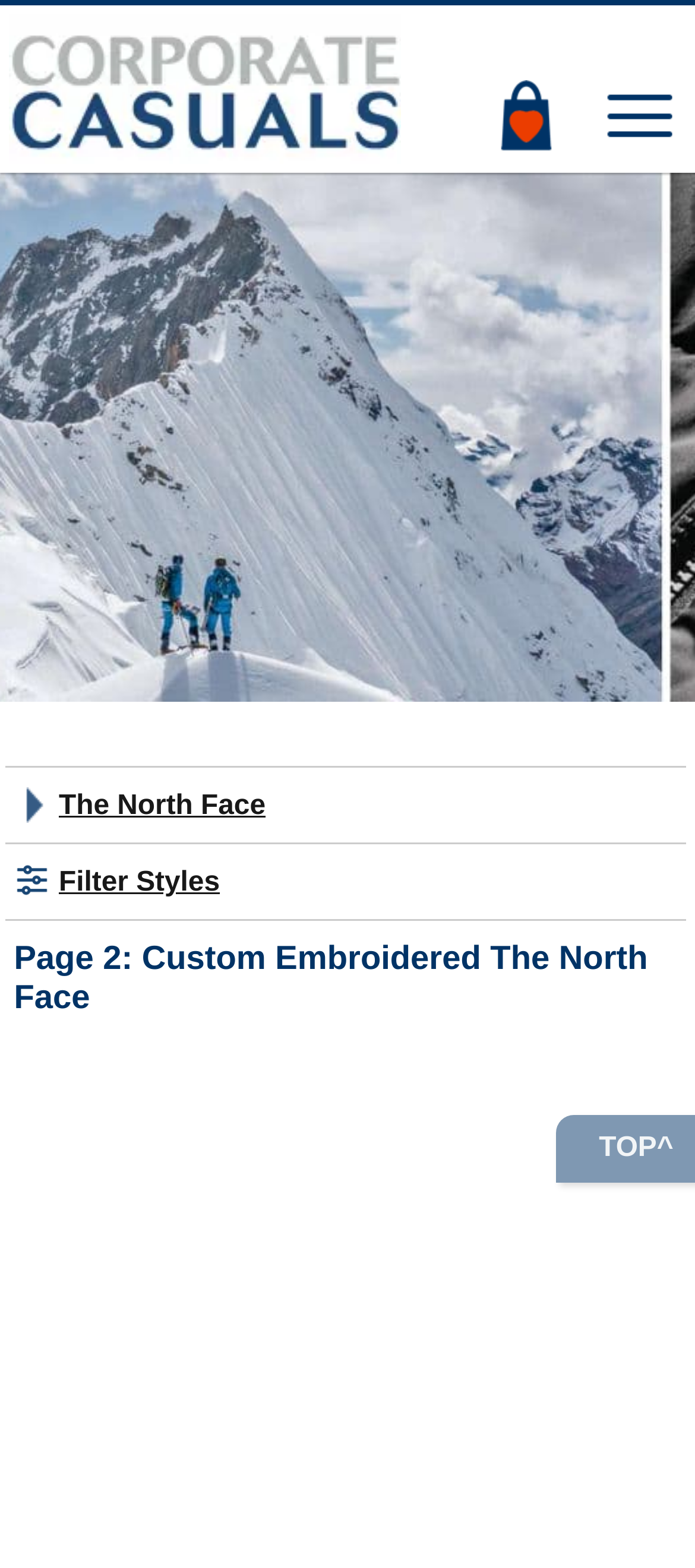Given the description "filter styles", provide the bounding box coordinates of the corresponding UI element.

[0.008, 0.554, 0.316, 0.573]